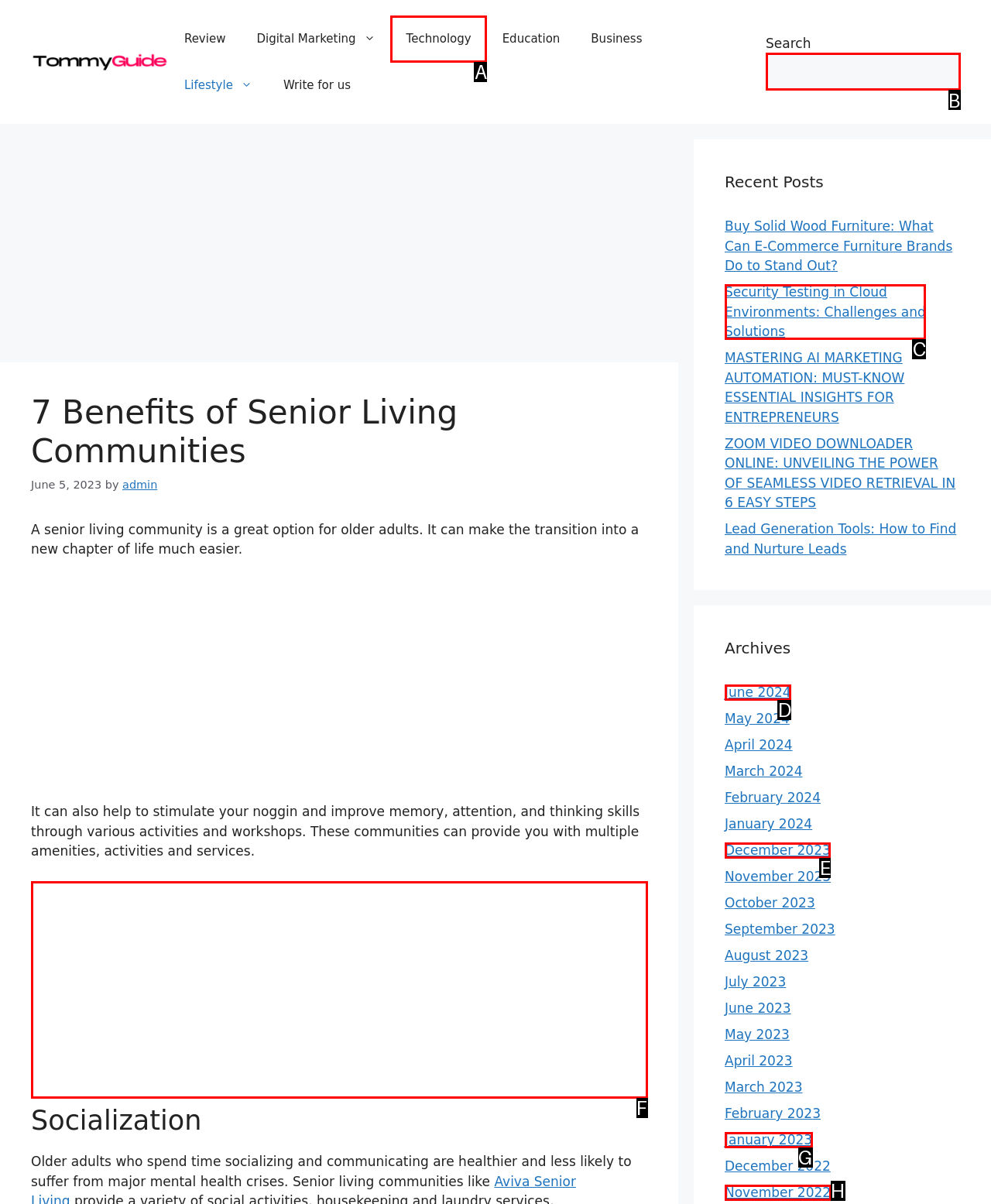Choose the HTML element to click for this instruction: Search for something Answer with the letter of the correct choice from the given options.

B